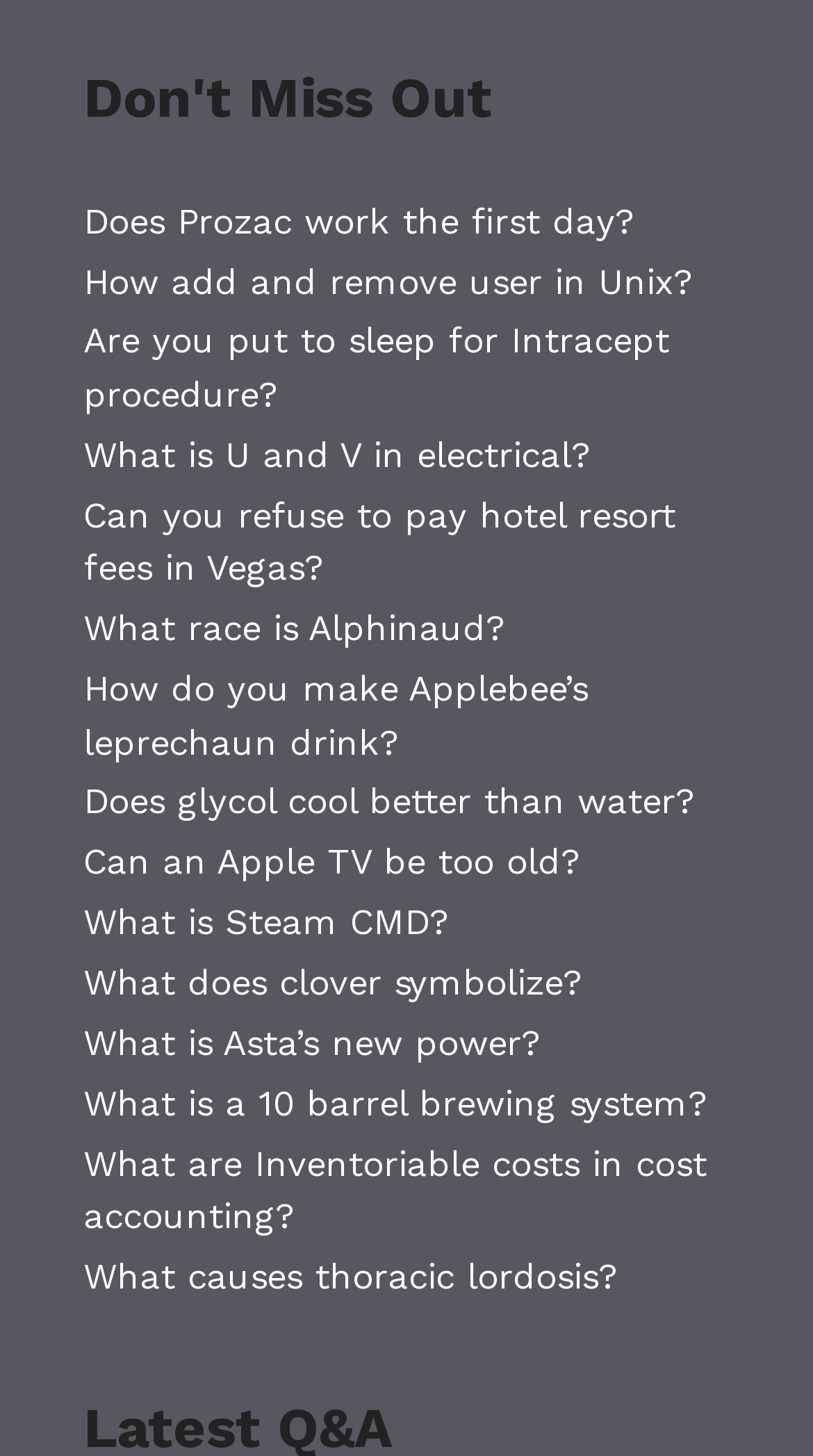How many articles are on the webpage?
Refer to the image and provide a one-word or short phrase answer.

15